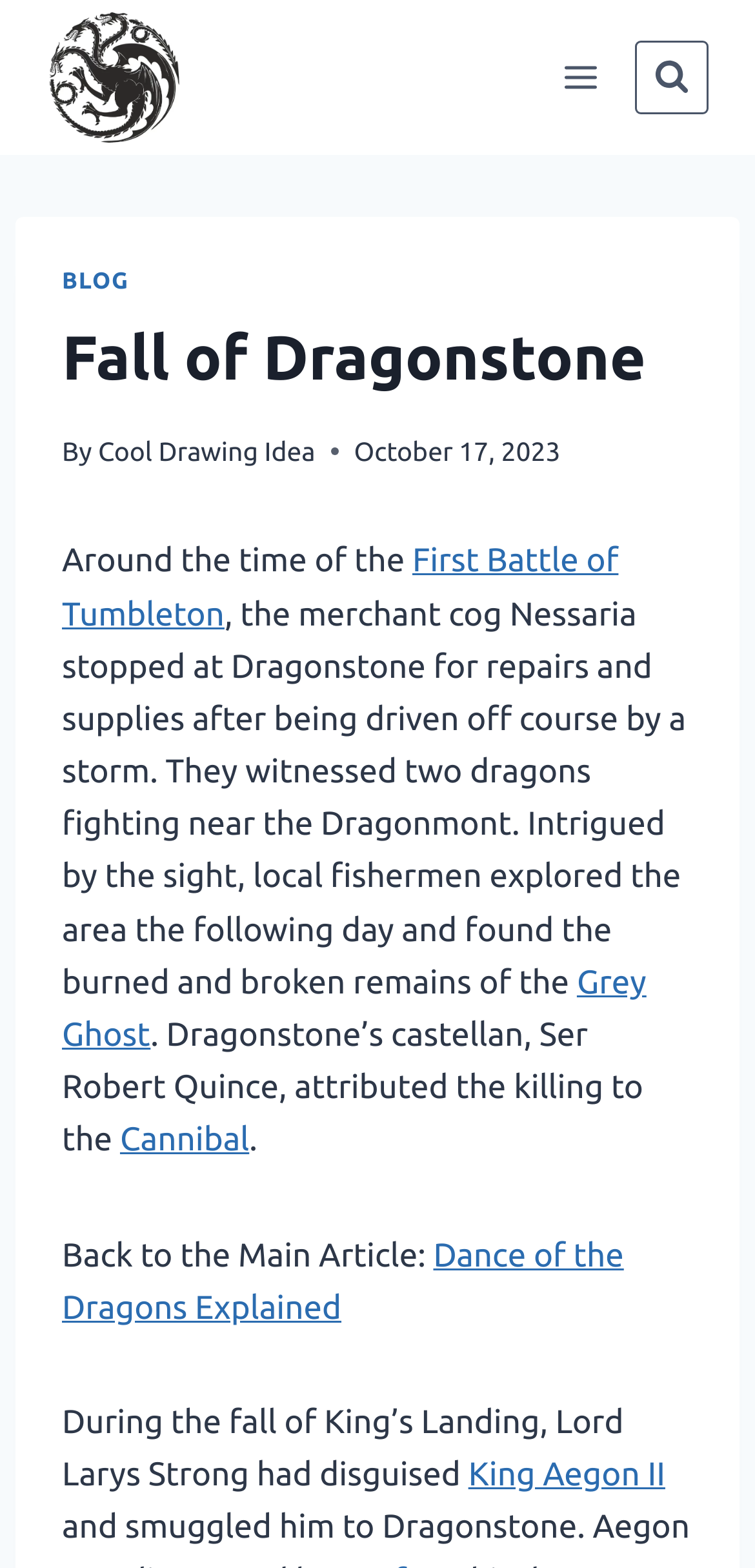Could you determine the bounding box coordinates of the clickable element to complete the instruction: "Read the article about the First Battle of Tumbleton"? Provide the coordinates as four float numbers between 0 and 1, i.e., [left, top, right, bottom].

[0.082, 0.346, 0.819, 0.403]